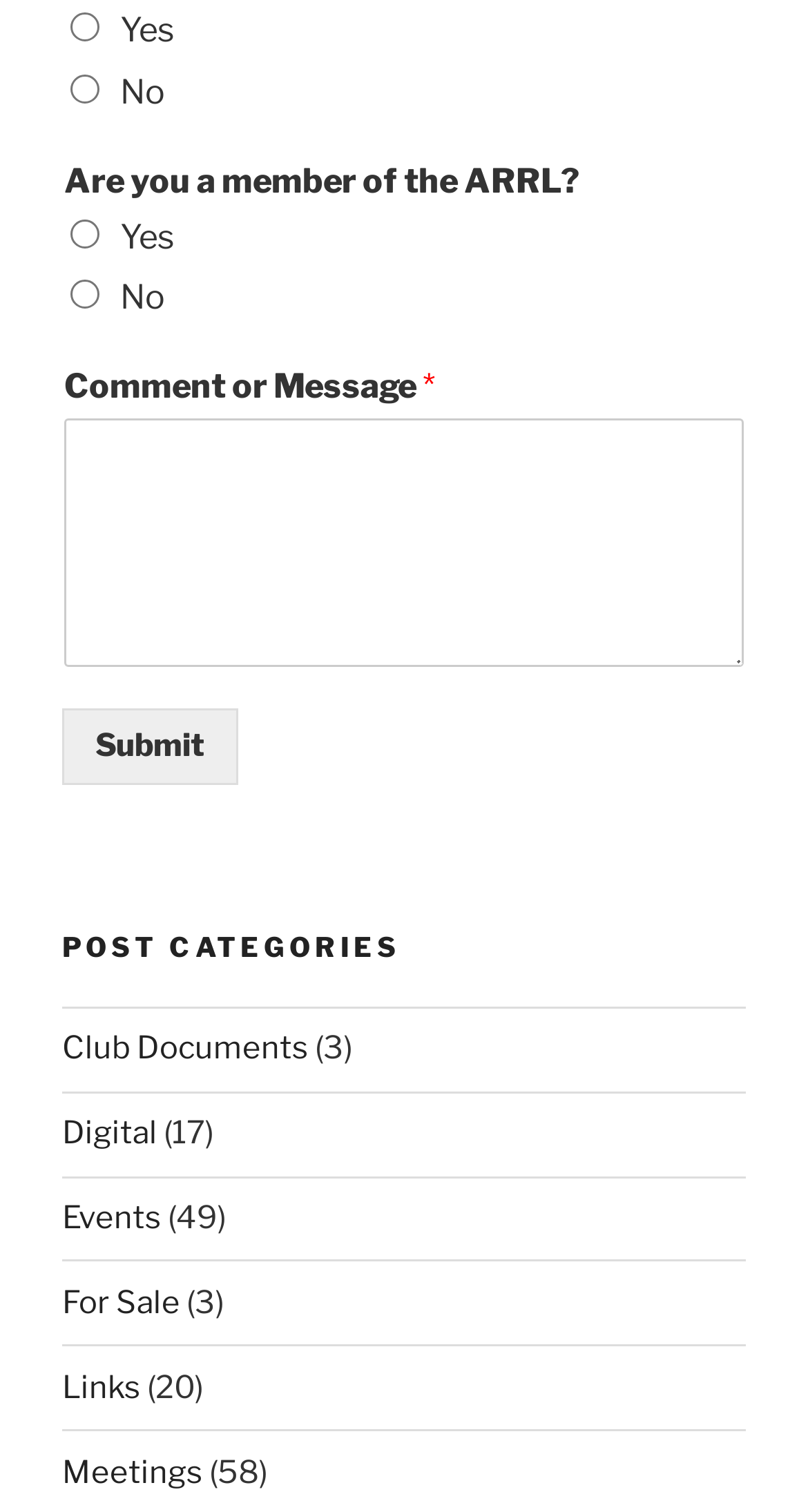What is the label of the last textbox?
Please answer using one word or phrase, based on the screenshot.

Confirm Email